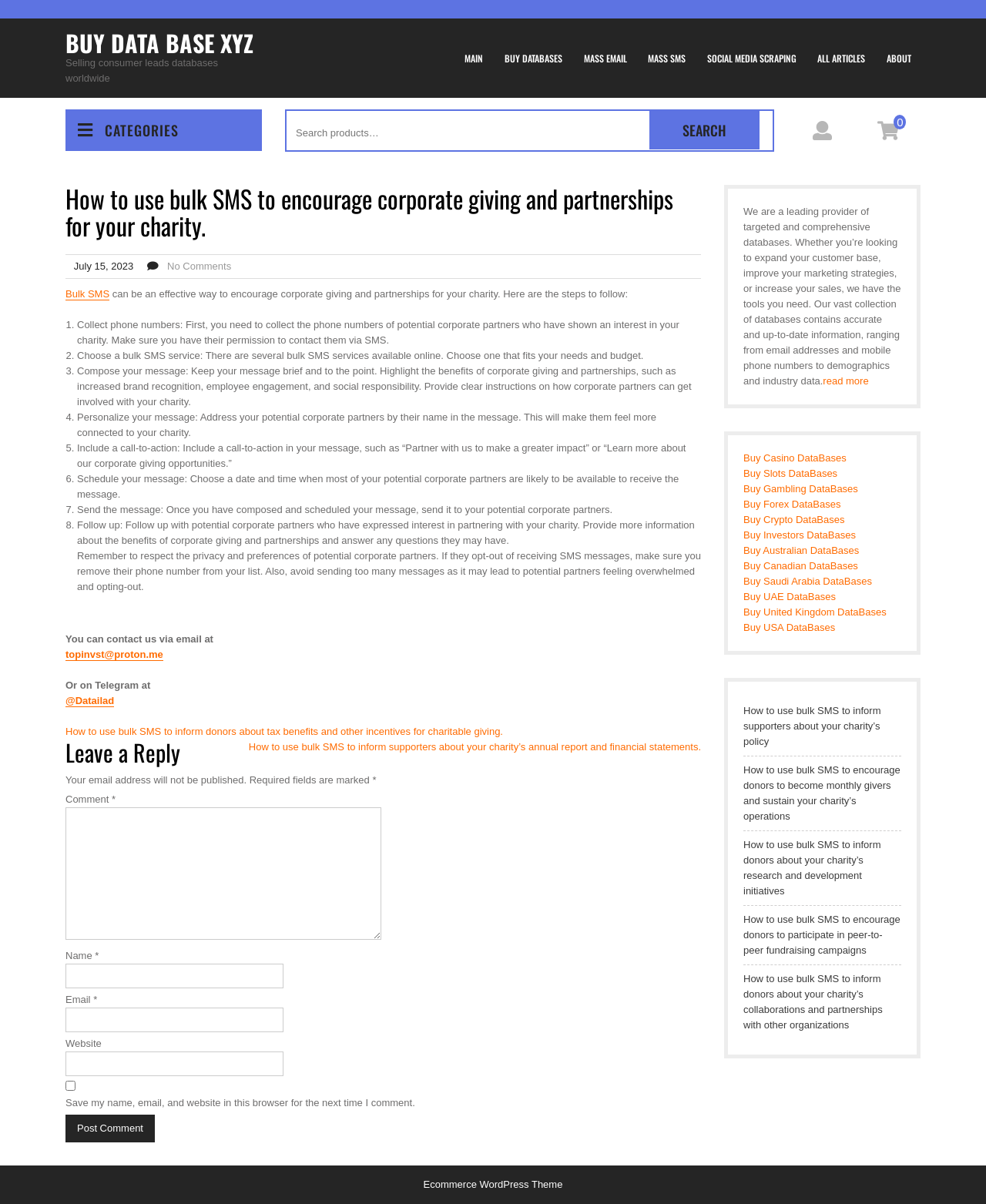Refer to the screenshot and give an in-depth answer to this question: What is the purpose of using bulk SMS for charities?

According to the article, bulk SMS can be an effective way to encourage corporate giving and partnerships for charities. The article provides steps to follow to achieve this goal.